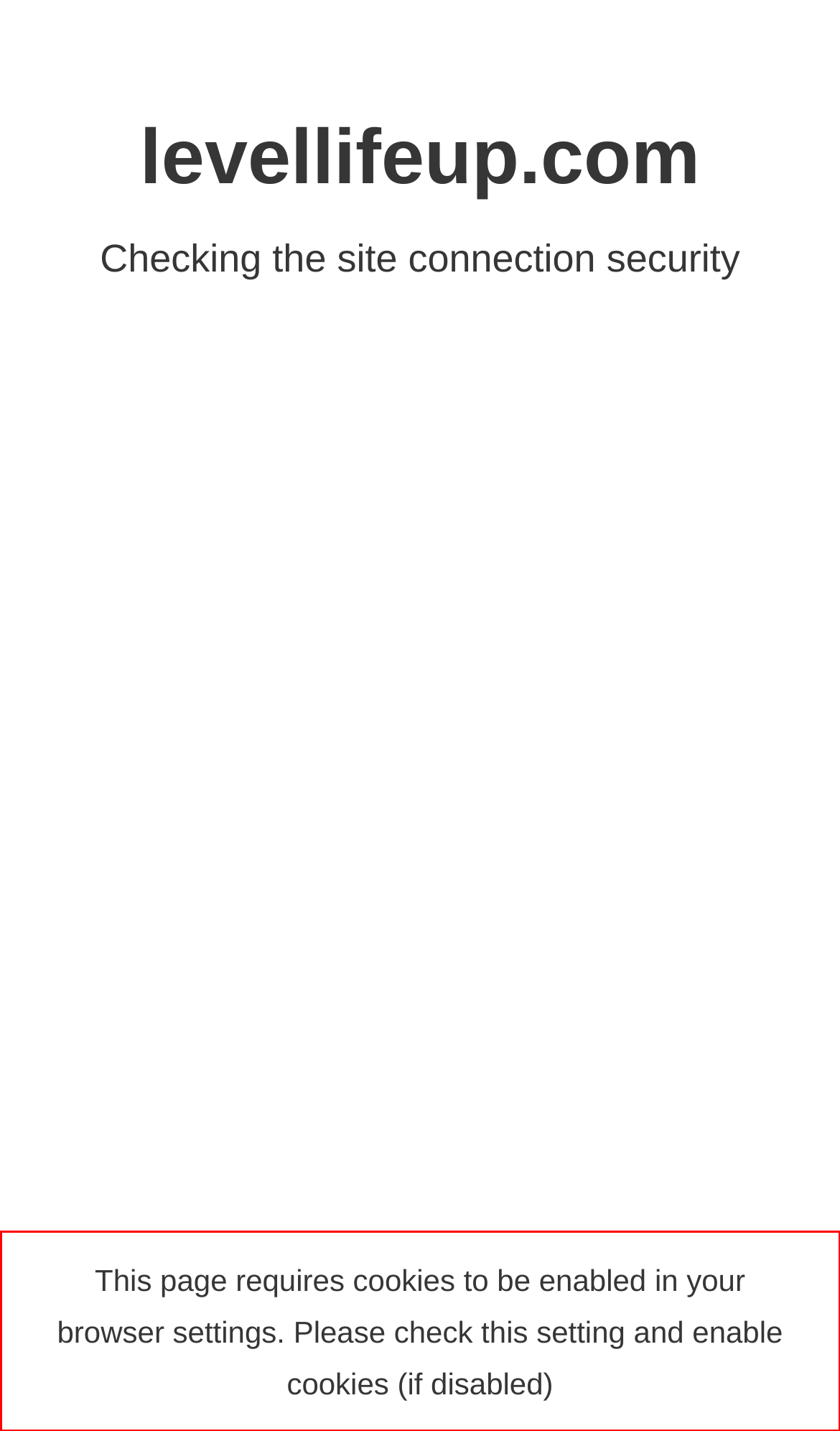You are provided with a screenshot of a webpage that includes a red bounding box. Extract and generate the text content found within the red bounding box.

This page requires cookies to be enabled in your browser settings. Please check this setting and enable cookies (if disabled)